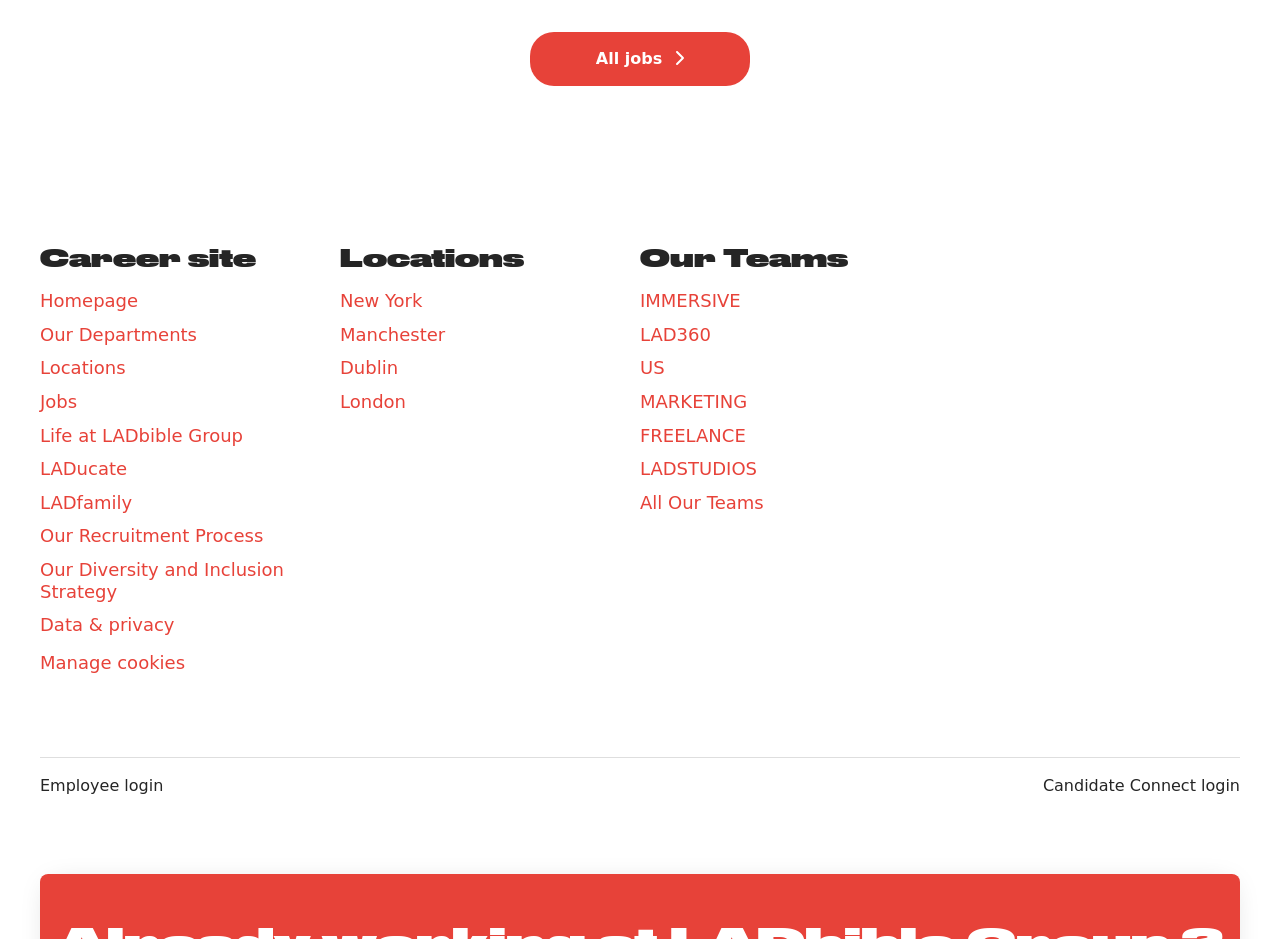Please identify the bounding box coordinates of the region to click in order to complete the given instruction: "Check the 'SOCIAL' section". The coordinates should be four float numbers between 0 and 1, i.e., [left, top, right, bottom].

None